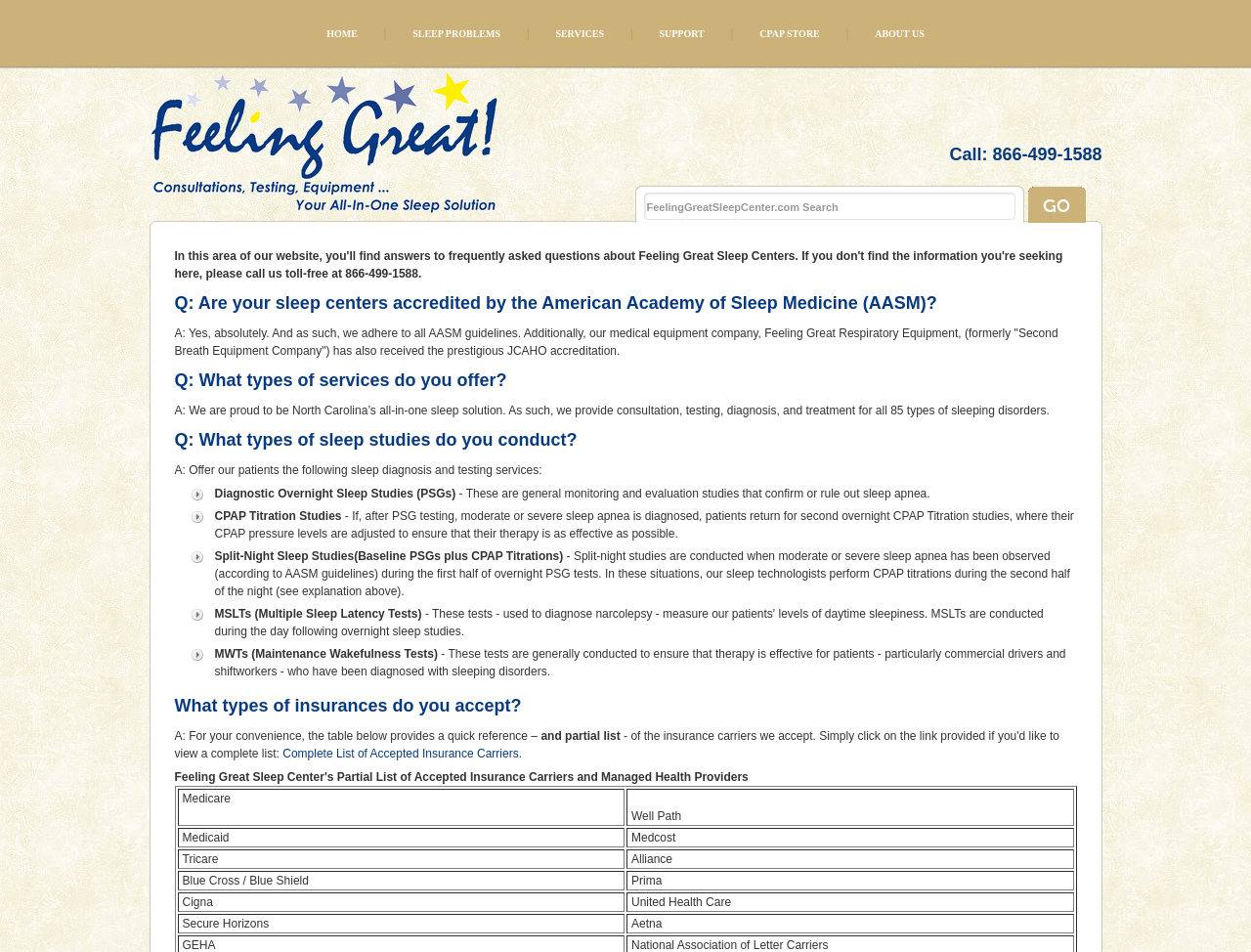Examine the image carefully and respond to the question with a detailed answer: 
What is the name of the medical equipment company associated with Feeling Great Sleep Centers?

According to the webpage, the medical equipment company associated with Feeling Great Sleep Centers is Feeling Great Respiratory Equipment, formerly known as Second Breath Equipment Company. This information can be found in the section of the webpage that answers the question 'Are your sleep centers accredited by the American Academy of Sleep Medicine (AASM)?'.